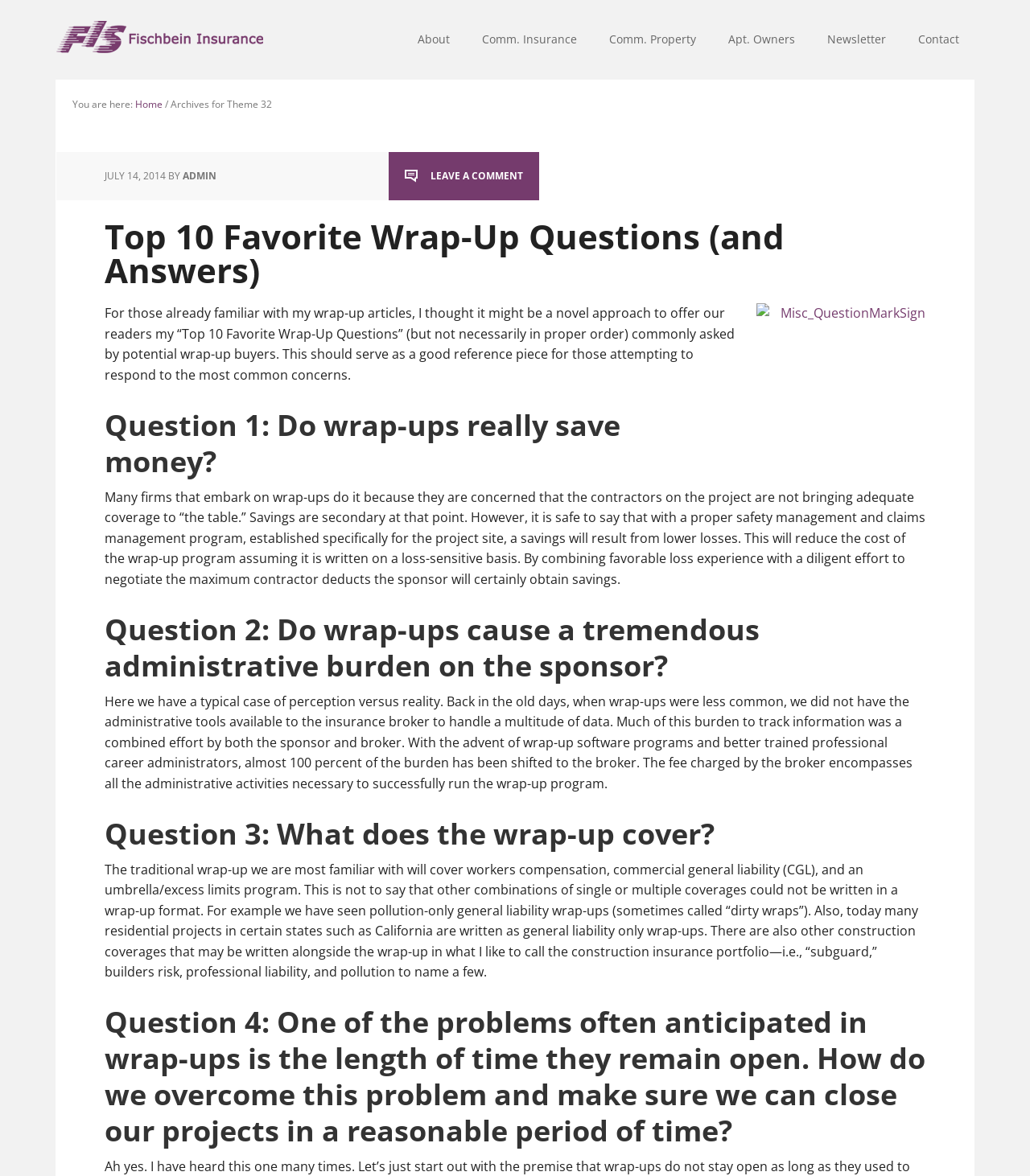Please identify the bounding box coordinates of the clickable element to fulfill the following instruction: "Click on the 'Contact' link". The coordinates should be four float numbers between 0 and 1, i.e., [left, top, right, bottom].

[0.877, 0.0, 0.945, 0.068]